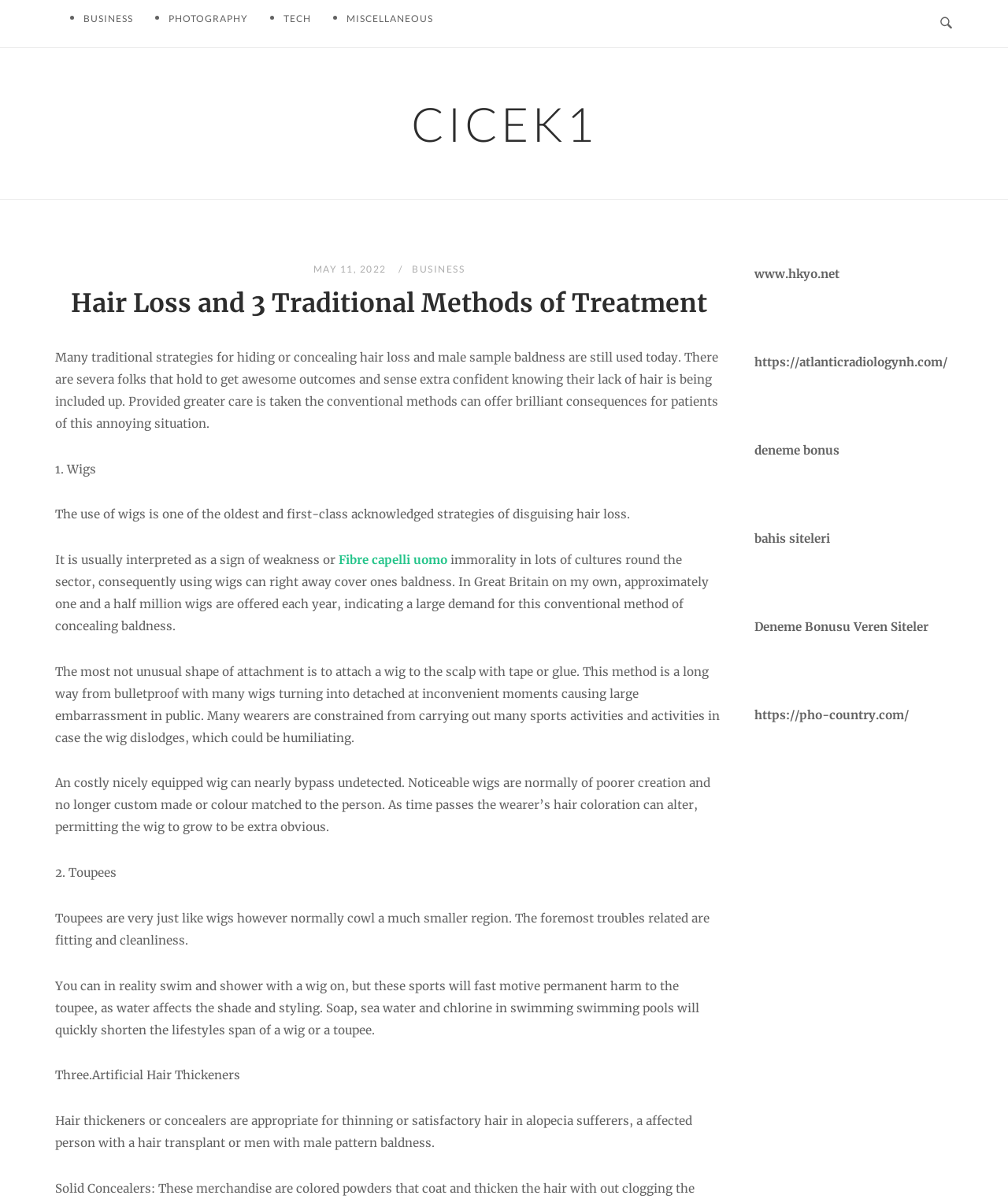Identify the bounding box coordinates of the region that needs to be clicked to carry out this instruction: "Go to 'www.hkyo.net'". Provide these coordinates as four float numbers ranging from 0 to 1, i.e., [left, top, right, bottom].

[0.748, 0.222, 0.833, 0.235]